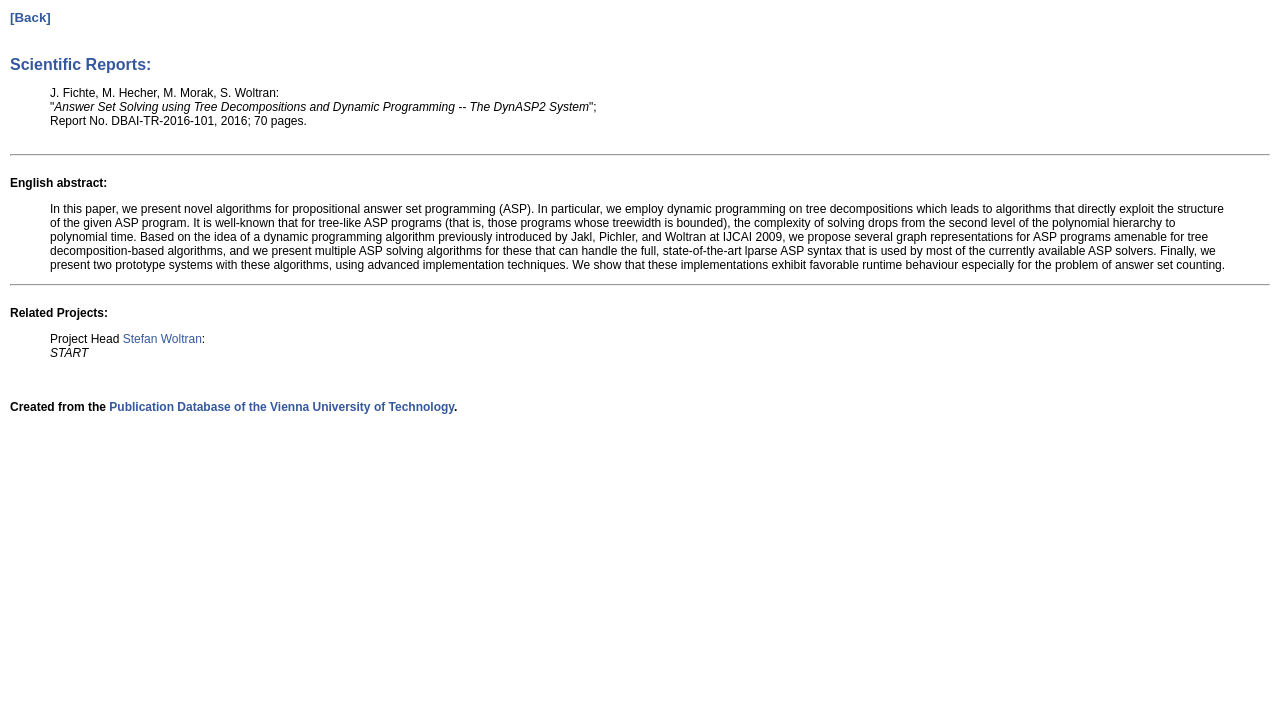What is the language of the publication?
Please analyze the image and answer the question with as much detail as possible.

I found the language of the publication by looking at the text 'English abstract:' which indicates that the language of the publication is English.